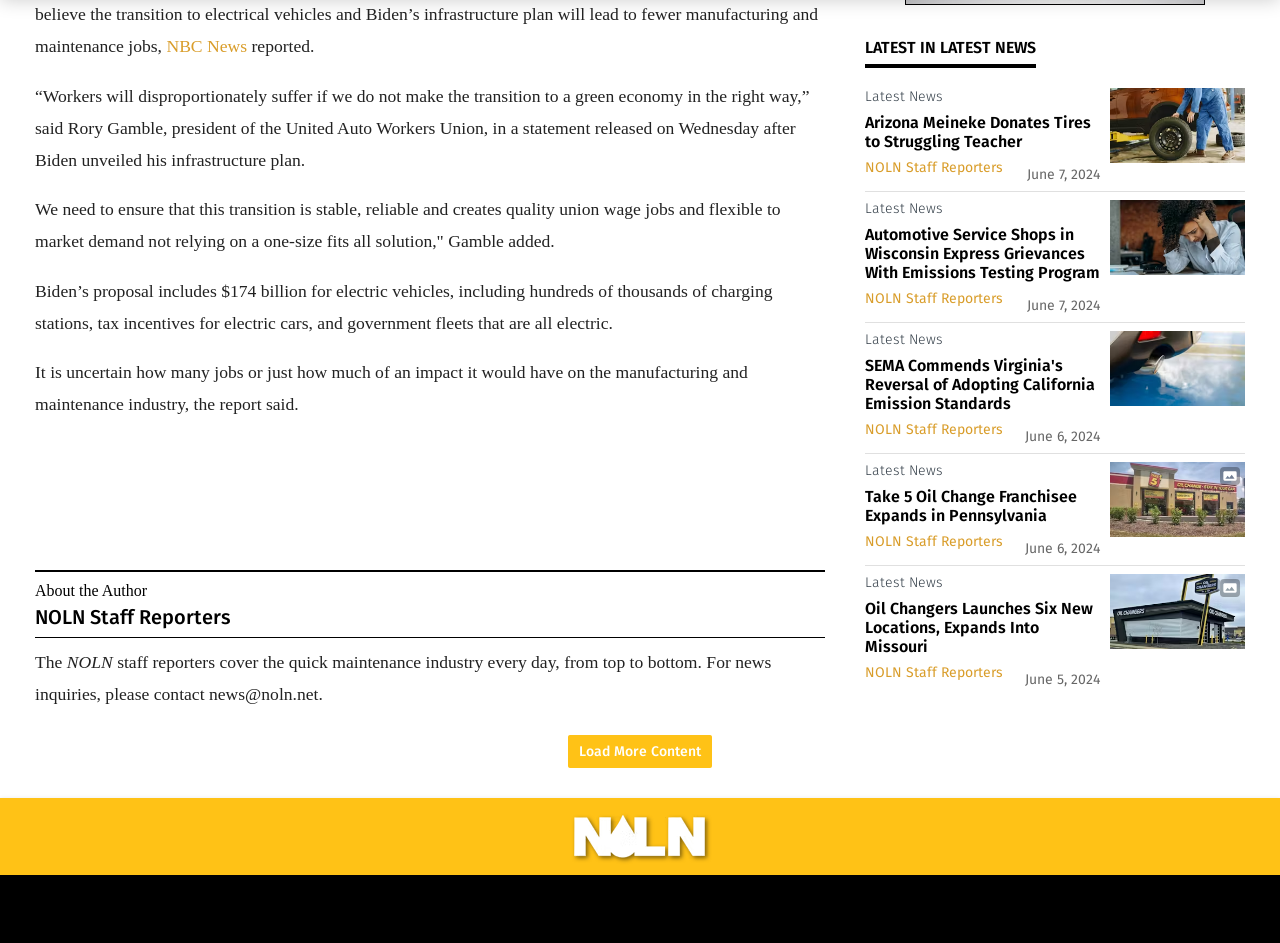What is the date of the news article about Take 5 Oil Change Franchisee?
Based on the image, provide a one-word or brief-phrase response.

June 6, 2024